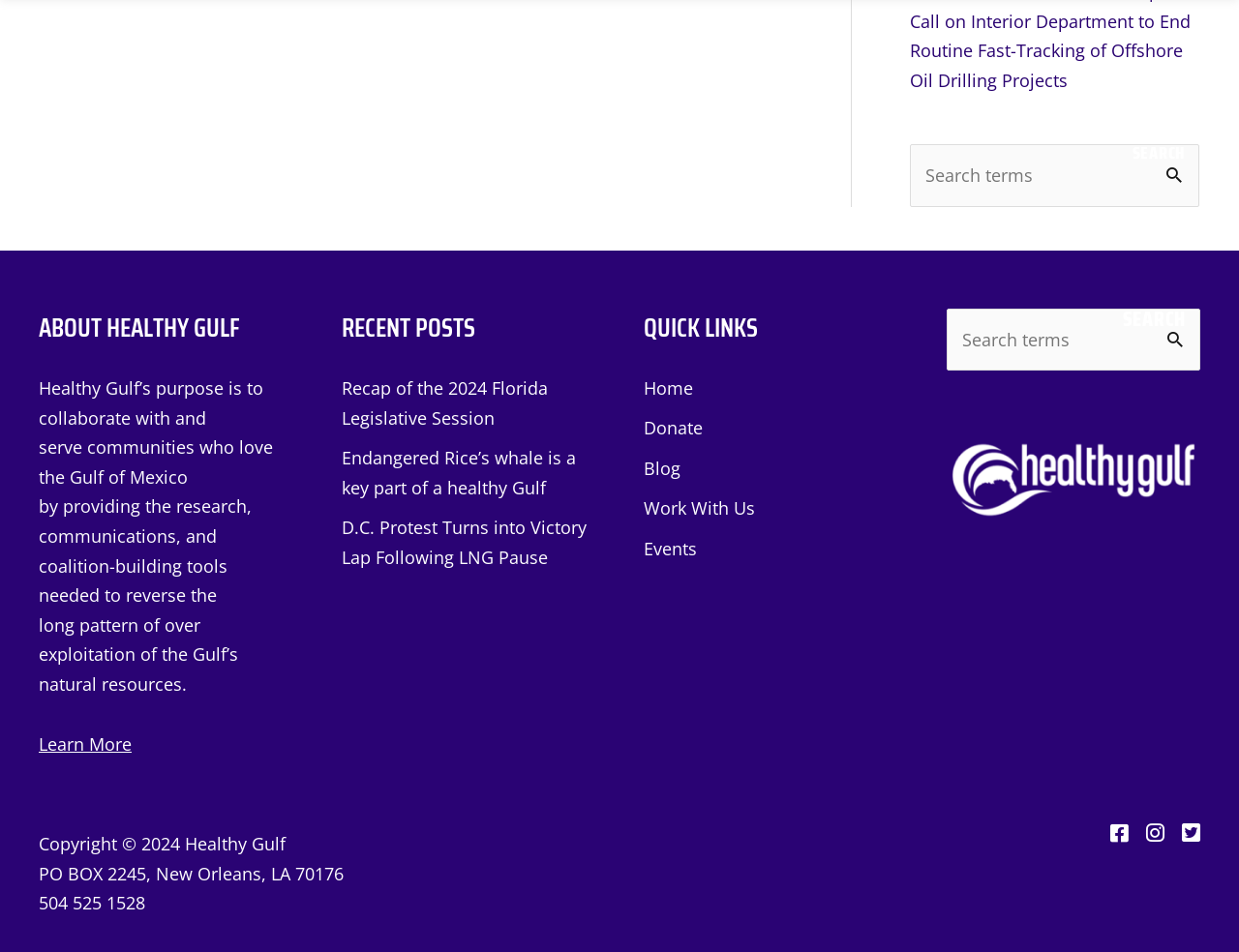How many social media links are there?
Using the details from the image, give an elaborate explanation to answer the question.

There are three social media links at the bottom of the webpage, linking to Facebook, Instagram, and Twitter.